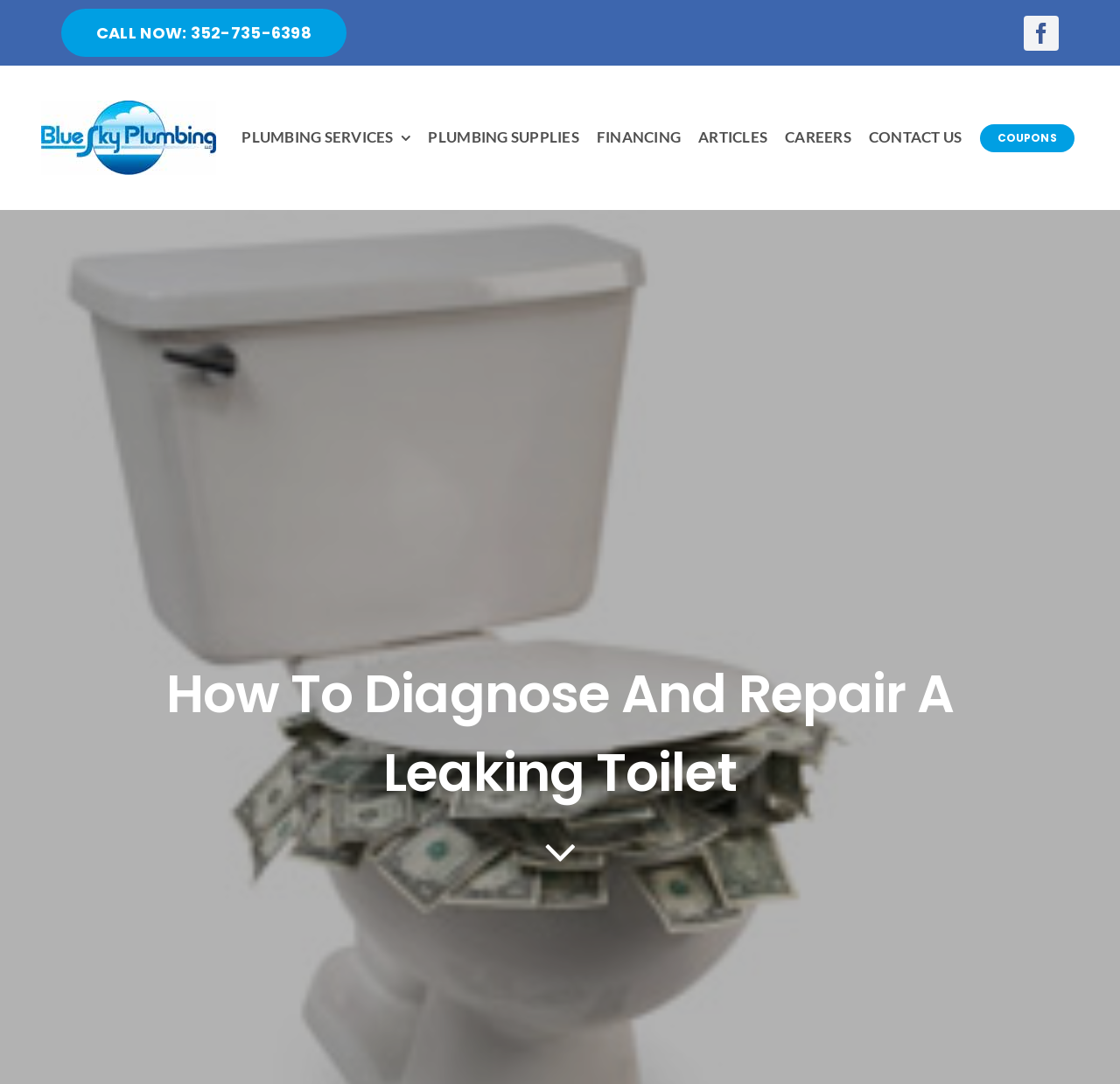Give a one-word or short-phrase answer to the following question: 
What is the main topic of the article on this page?

Leaking Toilet